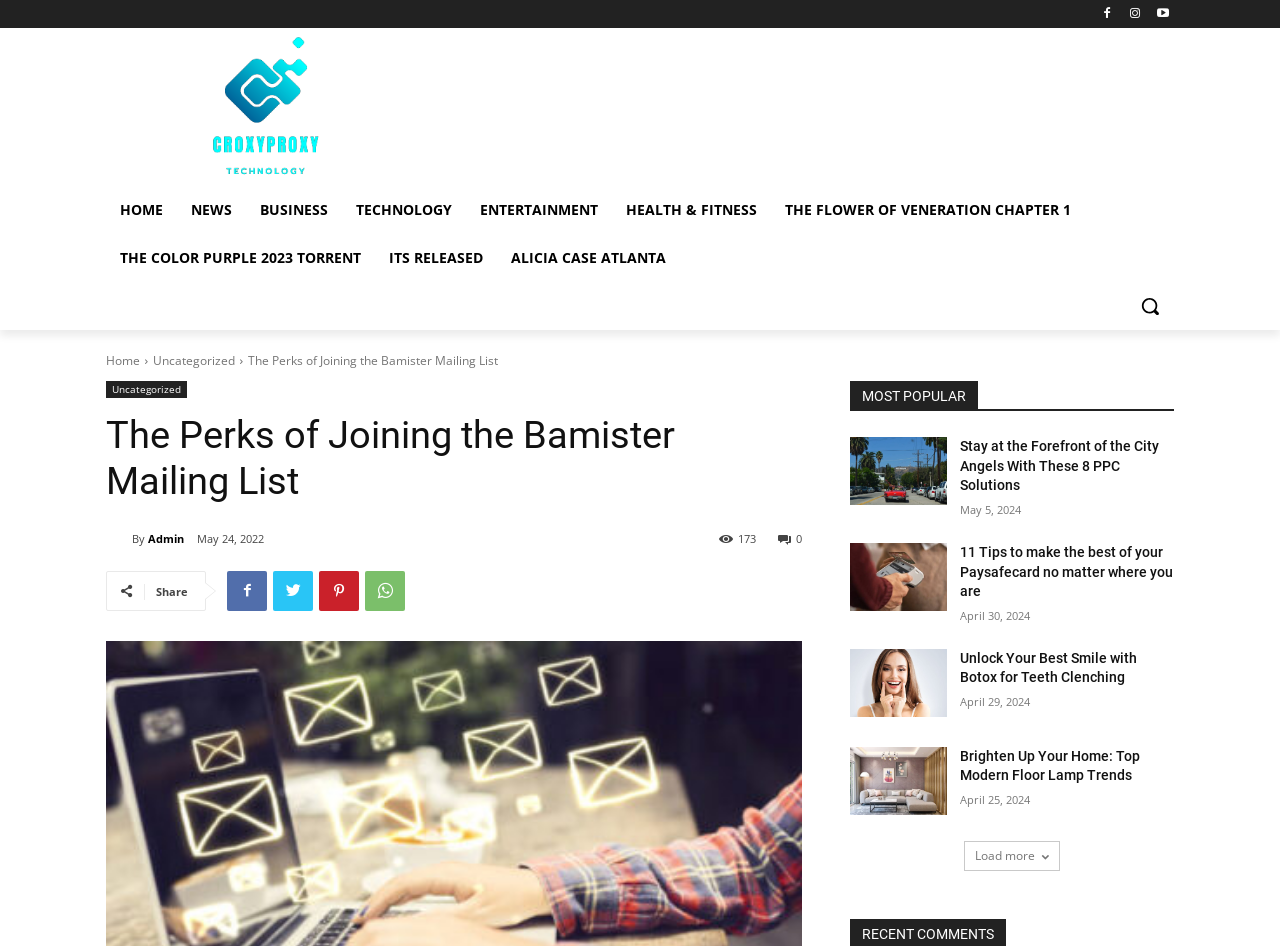Create an in-depth description of the webpage, covering main sections.

The webpage is about the perks of joining the Bamister mailing list. At the top, there is a logo on the left side, accompanied by a navigation menu with links to "HOME", "NEWS", "BUSINESS", "TECHNOLOGY", "ENTERTAINMENT", and "HEALTH & FITNESS". Below the navigation menu, there is a prominent link to "THE FLOWER OF VENERATION CHAPTER 1" and other links to various articles.

On the right side of the top section, there are three social media links represented by icons. Below these icons, there is a search button with a magnifying glass icon.

The main content of the webpage is divided into two sections. The first section has a heading "The Perks of Joining the Bamister Mailing List" and a brief description. Below this, there is information about the author, including the name "Admin" and the date "May 24, 2022". There are also social media sharing links and a "Share" button.

The second section is titled "MOST POPULAR" and features a list of four articles with headings, links, and dates. The articles are "Stay at the Forefront of the City Angels With These 8 PPC Solutions", "11 Tips to make the best of your Paysafecard no matter where you are", "Unlock Your Best Smile with Botox for Teeth Clenching", and "Brighten Up Your Home: Top Modern Floor Lamp Trends". Each article has a link to read more and a date ranging from April 25, 2024, to May 5, 2024.

At the bottom of the page, there is a "Load more" button to load additional content.